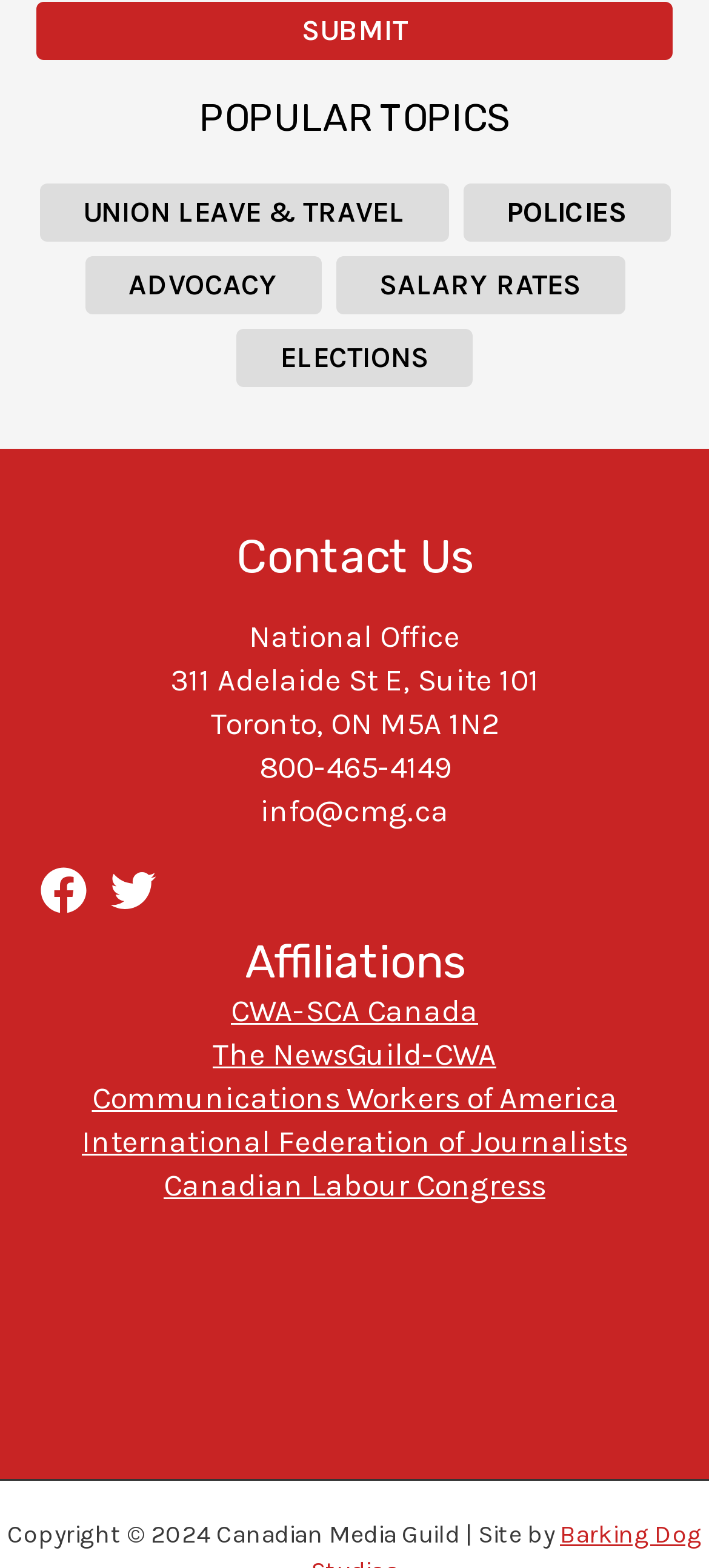Please identify the bounding box coordinates of the clickable area that will fulfill the following instruction: "Contact Us through the footer". The coordinates should be in the format of four float numbers between 0 and 1, i.e., [left, top, right, bottom].

[0.051, 0.339, 0.949, 0.374]